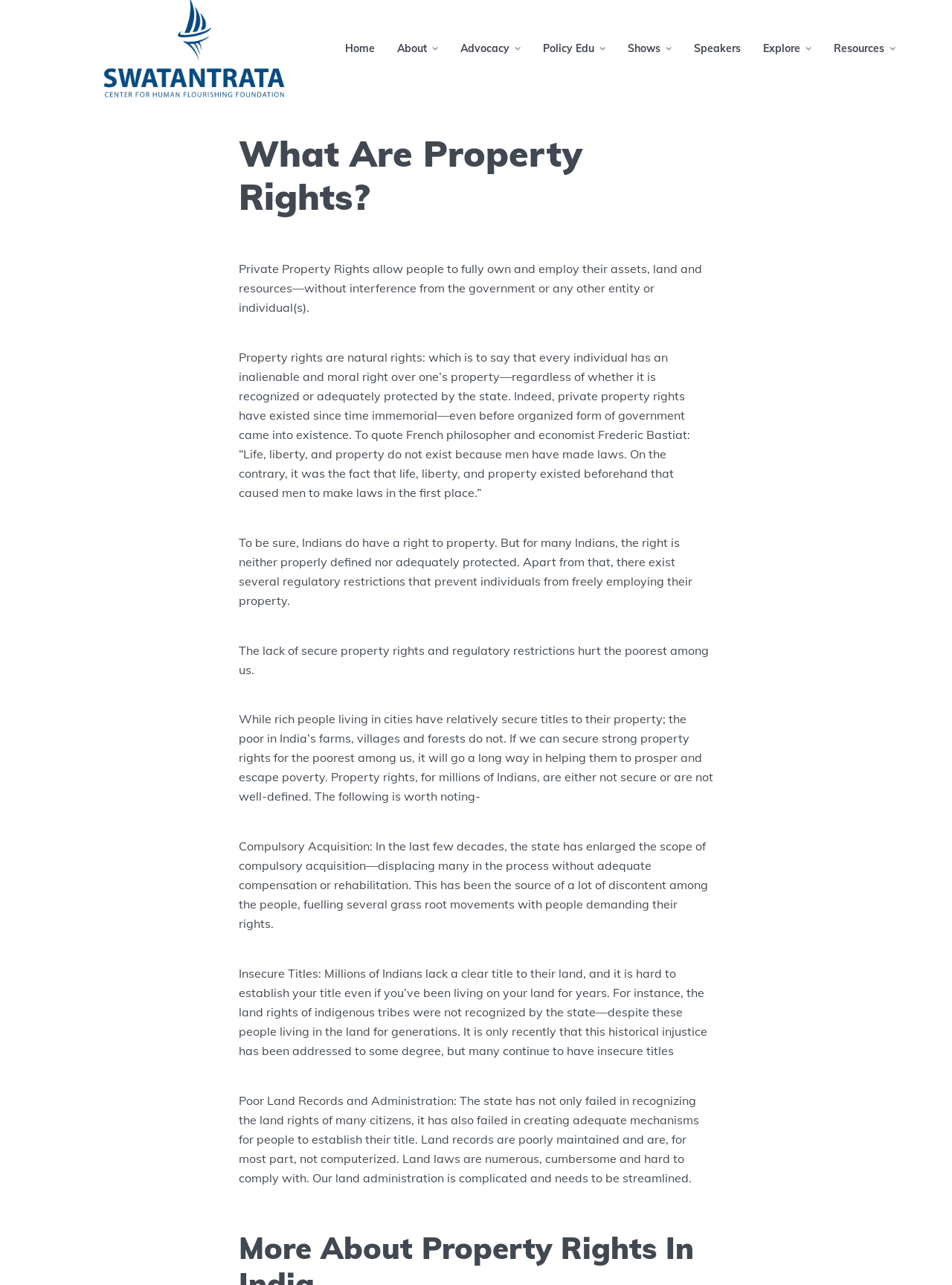Create a detailed narrative describing the layout and content of the webpage.

The webpage is about property rights, specifically discussing what they are and their importance. At the top, there is a navigation menu with 9 links: "Home", "About", "Advocacy", "Policy Edu", "Shows", "Speakers", "Explore", "Resources", and they are evenly spaced across the top of the page.

Below the navigation menu, there is a heading "What Are Property Rights?" which is centered on the page. Underneath the heading, there are 6 paragraphs of text that explain the concept of property rights, their history, and their importance in India. The text is divided into sections, with each section discussing a different aspect of property rights, such as their definition, the lack of secure property rights in India, and the consequences of insecure property rights.

The text is arranged in a single column, with each paragraph following the previous one in a vertical sequence. The paragraphs are of varying lengths, with some being shorter and others being longer. There are no images on the page, and the focus is on the text, which provides a detailed explanation of property rights and their significance.